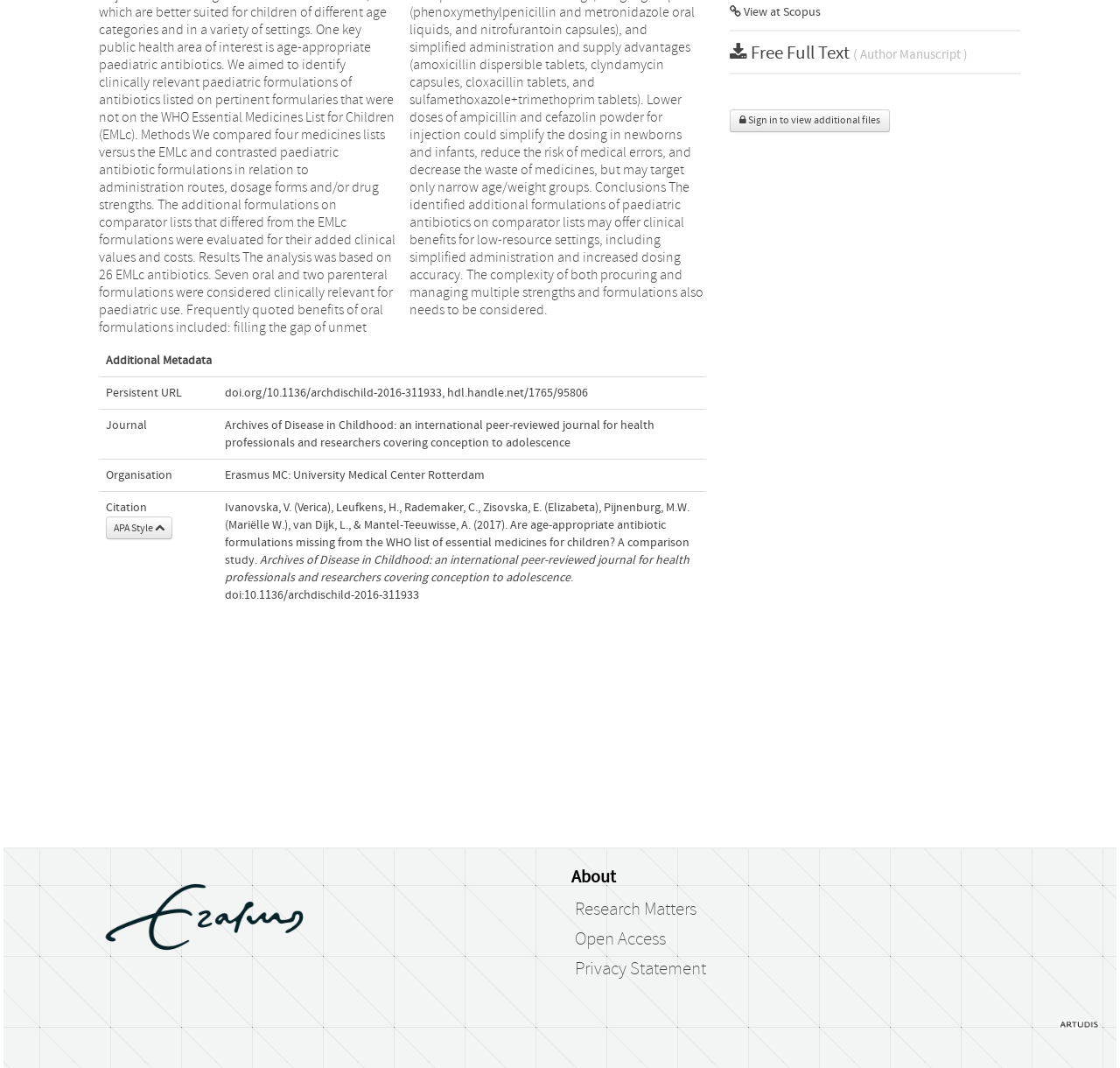Determine the bounding box coordinates for the HTML element described here: "doi.org/10.1136/archdischild-2016-311933".

[0.201, 0.361, 0.394, 0.374]